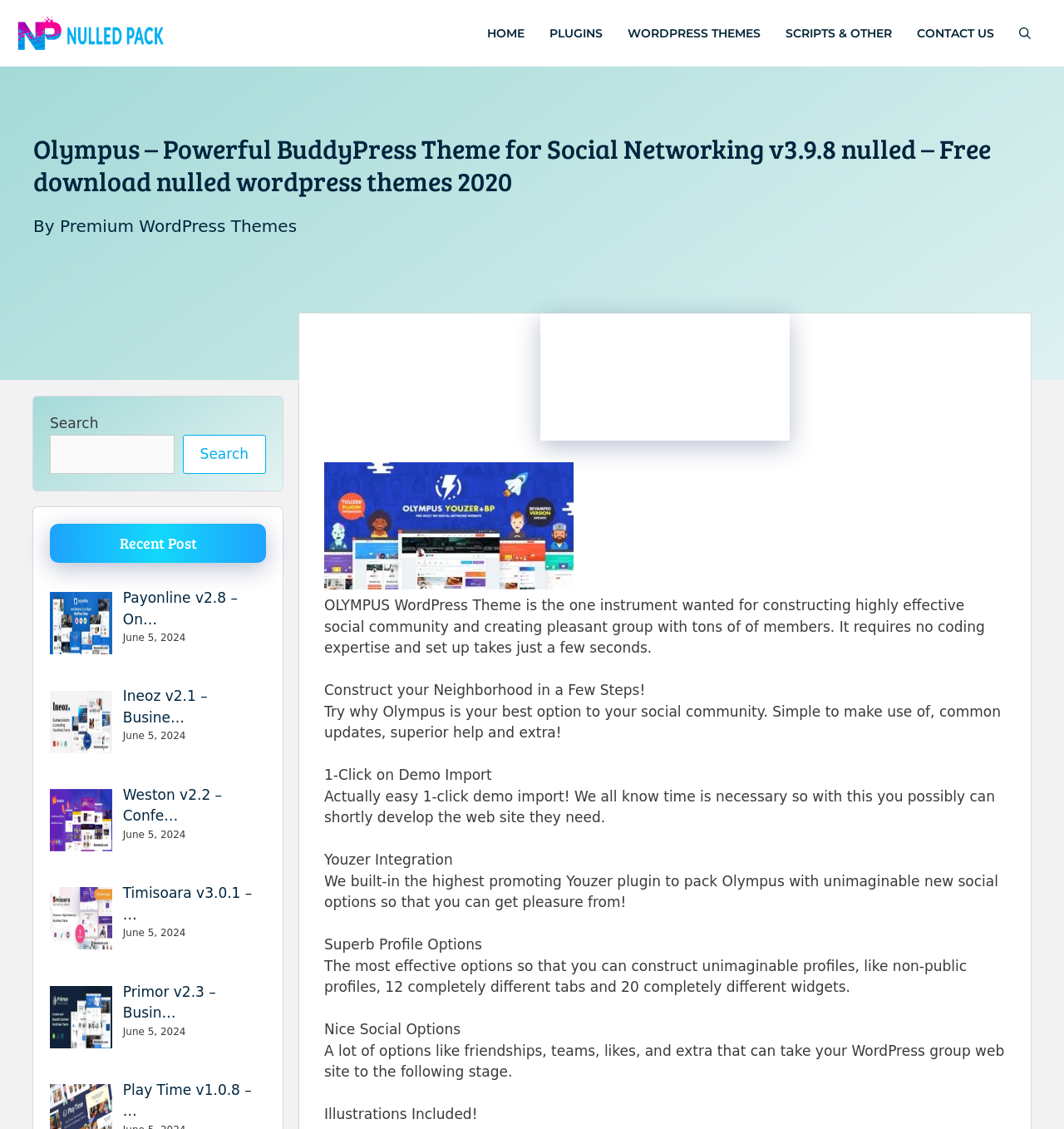Construct a comprehensive caption that outlines the webpage's structure and content.

This webpage is about Olympus, a powerful BuddyPress theme for social networking. At the top, there is a banner with a link to "Nulled Pack" and an image of the same name. Below the banner, there is a primary navigation menu with links to "HOME", "PLUGINS", "WORDPRESS THEMES", "SCRIPTS & OTHER", and "CONTACT US". 

To the right of the navigation menu, there is a search bar with a button. Below the search bar, there is a heading that reads "Olympus – Powerful BuddyPress Theme for Social Networking v3.9.8 nulled – Free download nulled wordpress themes 2020". 

Underneath the heading, there is a section that describes the Olympus WordPress theme. This section includes two images, one of which is a screenshot of the theme. There are several paragraphs of text that explain the features and benefits of the theme, including its ease of use, regular updates, and advanced support. 

The section also highlights some of the theme's key features, such as 1-click demo import, Youzer integration, superb profile options, and great social features. 

To the right of this section, there is a complementary section that includes a search box, a heading that reads "Recent Post", and a list of five recent posts with links to "Payonline v2.8", "Ineoz v2.1", "Weston v2.2", "Timisoara v3.0.1", and "Primor v2.3". Each post has a date listed as "June 5, 2024".